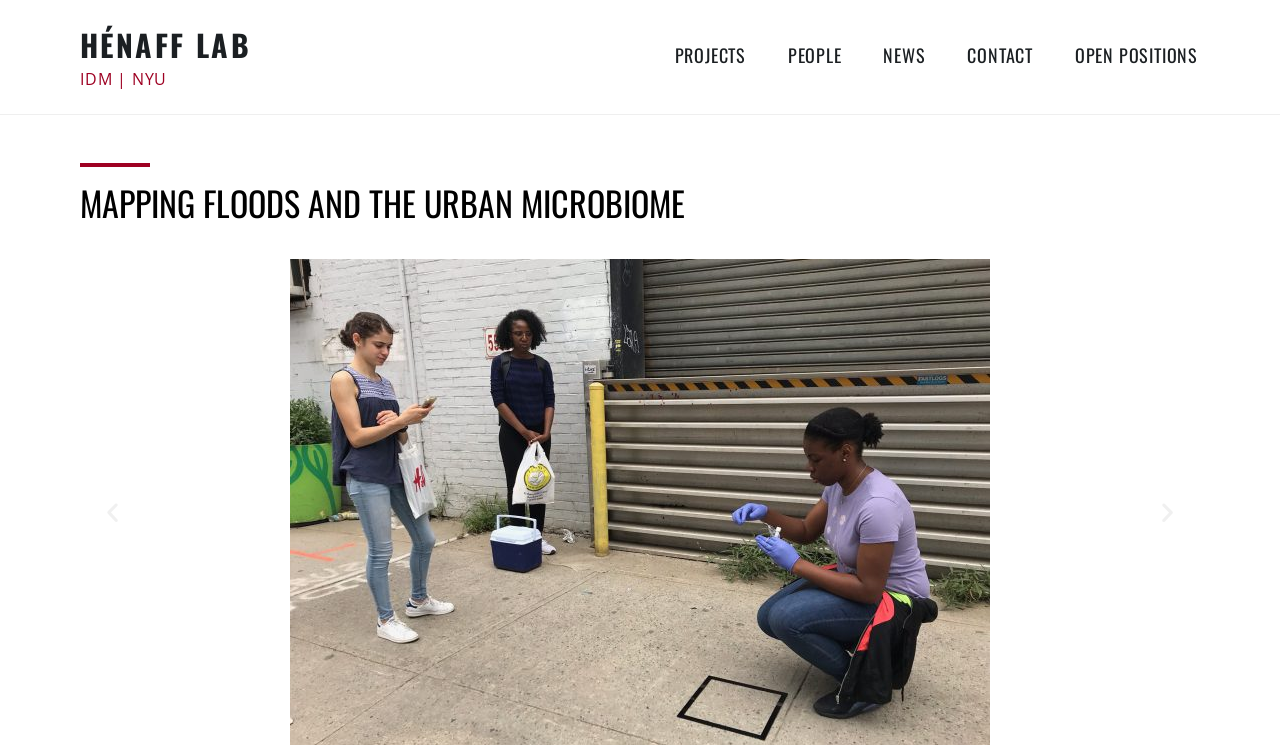Find the bounding box of the UI element described as follows: "Hénaff Lab".

[0.062, 0.03, 0.196, 0.09]